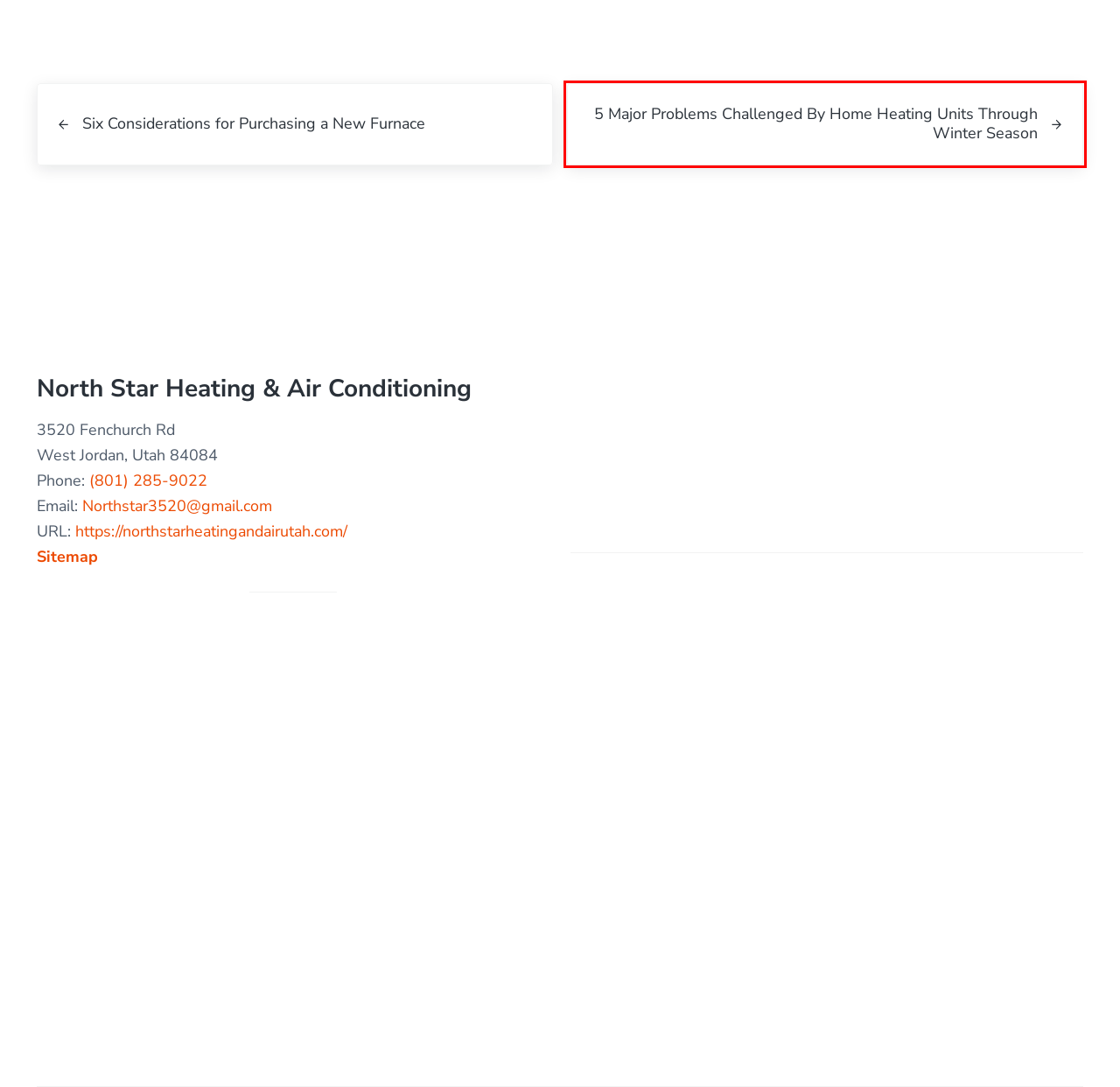Review the screenshot of a webpage that includes a red bounding box. Choose the most suitable webpage description that matches the new webpage after clicking the element within the red bounding box. Here are the candidates:
A. Heating Contractor in Lehi, UT | North Star Heating & Air Conditioning
B. Heating and Air Conditioning West Jordan | North Star Heating & Air Conditioning
C. North Star Heating & Air Conditioning West Jordan, UT
D. North Star About Us - West Jordan North Star Heating and Air Conditioning
E. Six Considerations for Purchasing a New Furnace - West Jordan
F. Contact Us - West Jordan
G. Heating Units - Service - Repair - Maintenance - Installation
H. Join the North Star Team - West Jordan

G